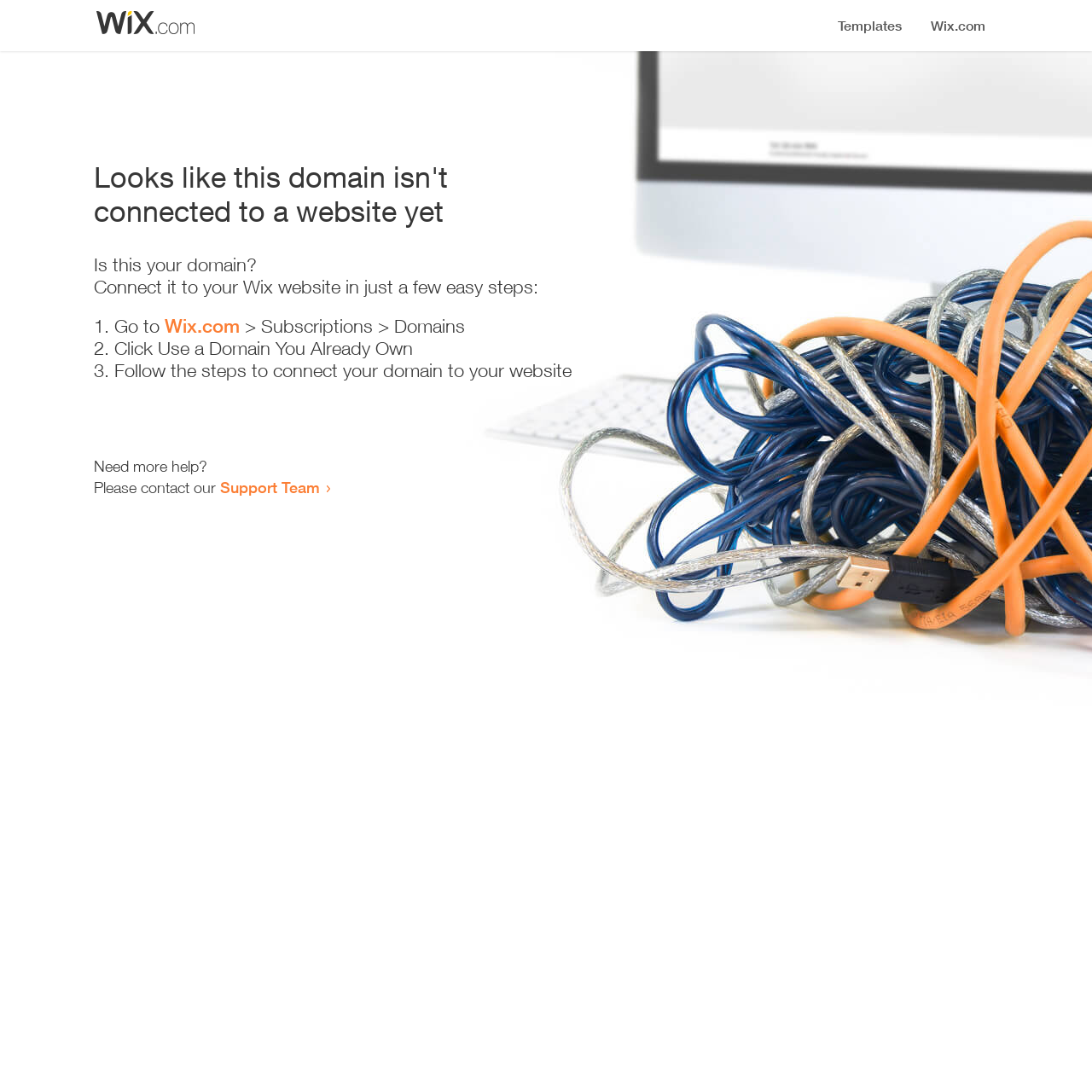Provide the bounding box coordinates for the UI element that is described as: "Support Team".

[0.202, 0.438, 0.293, 0.455]